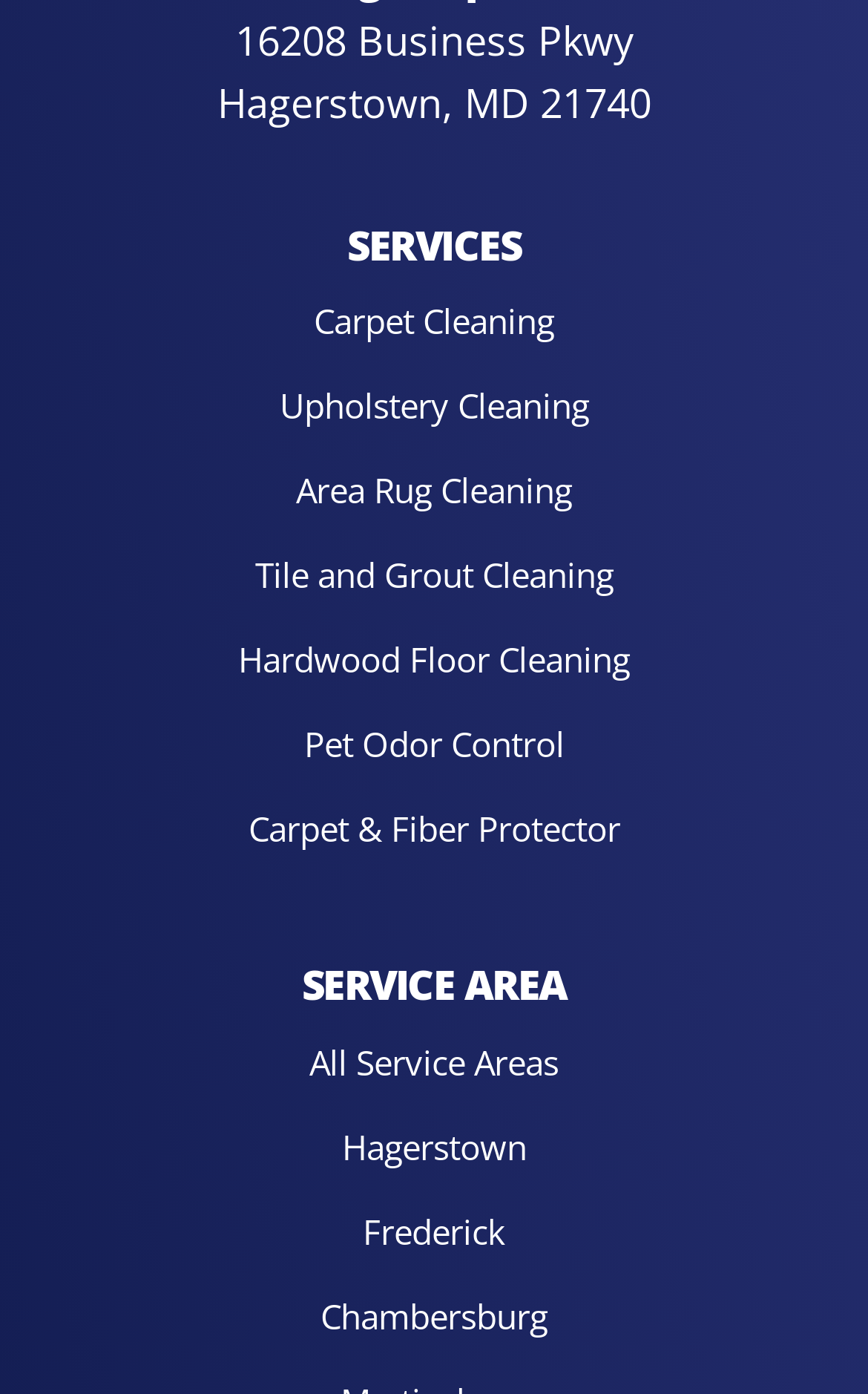Answer the question below with a single word or a brief phrase: 
What is the purpose of the 'Pet Odor Control' service?

To control pet odors